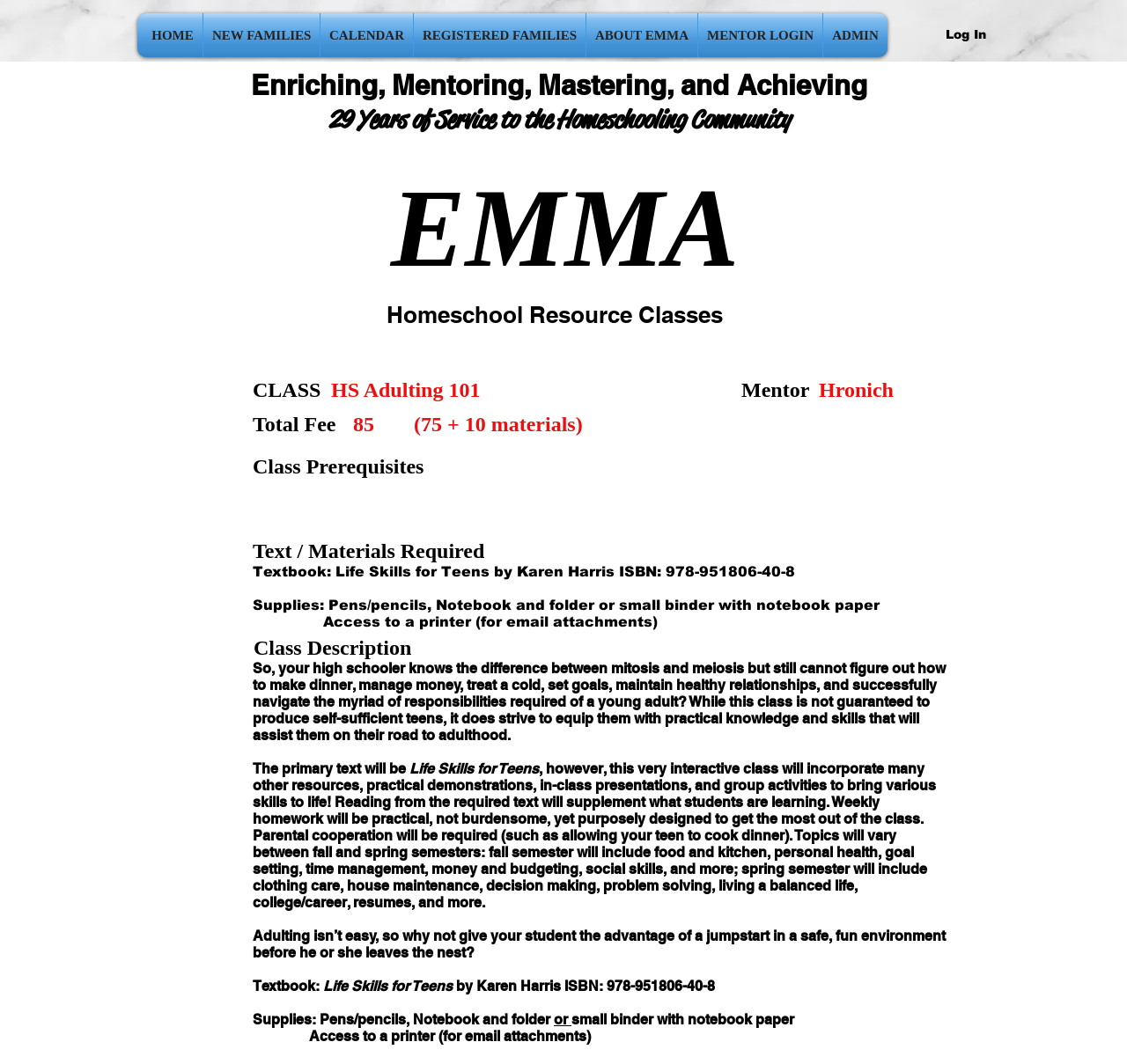Respond with a single word or phrase:
What is one of the topics covered in the fall semester of this class?

Food and kitchen